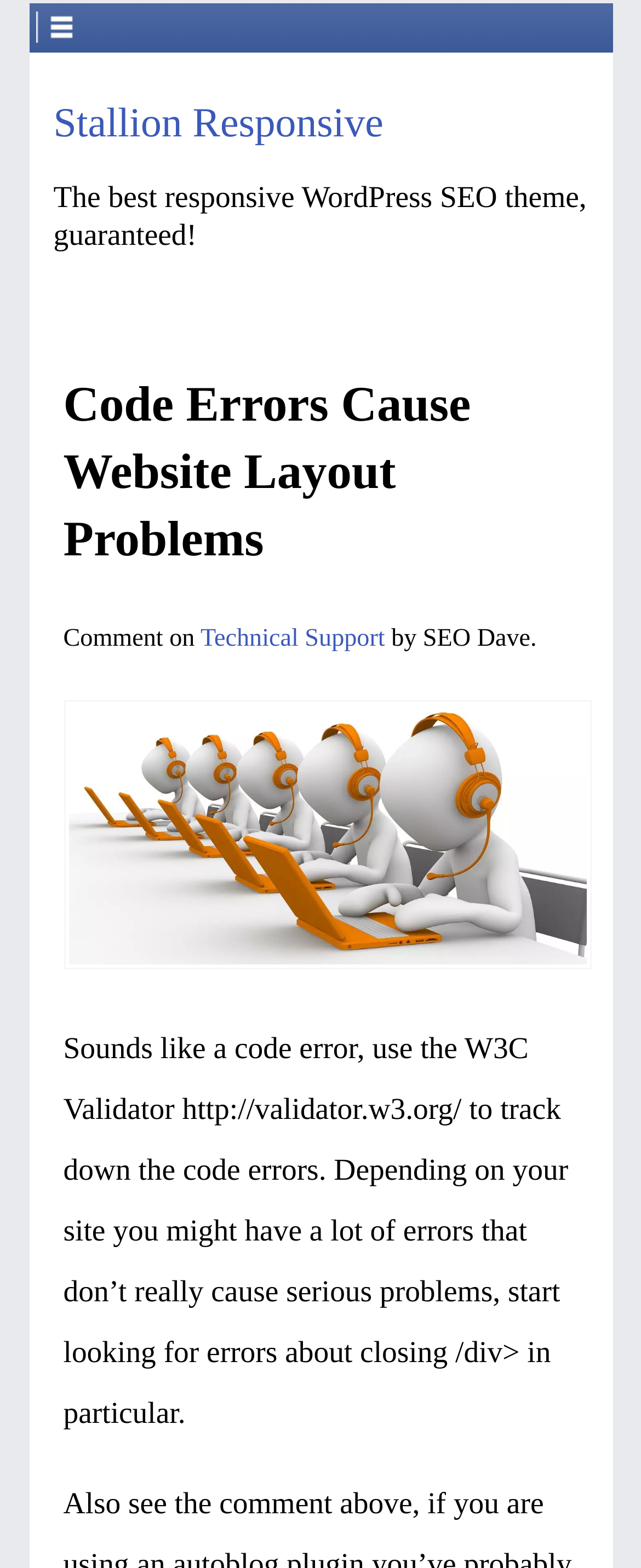Answer this question using a single word or a brief phrase:
What type of errors should be looked for?

Closing /div> errors